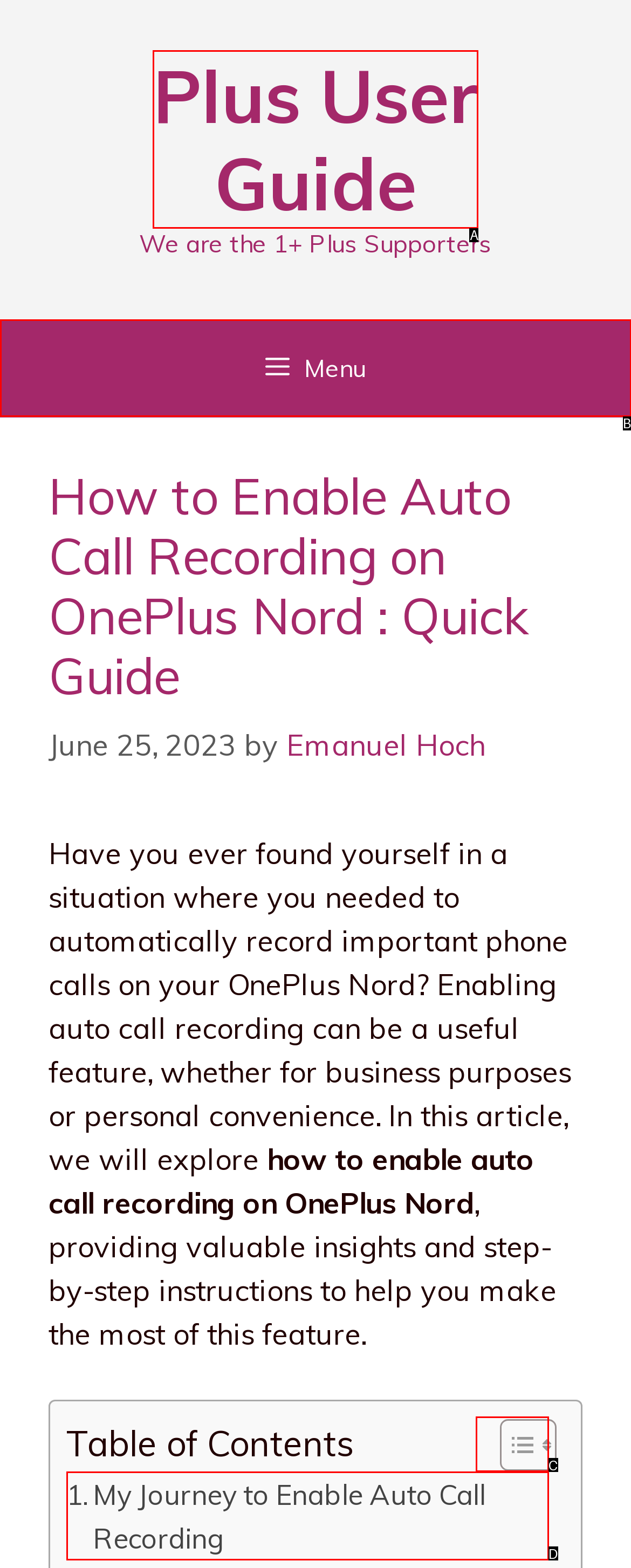Using the description: aria-label="ez-toc-toggle-icon-1", find the corresponding HTML element. Provide the letter of the matching option directly.

C